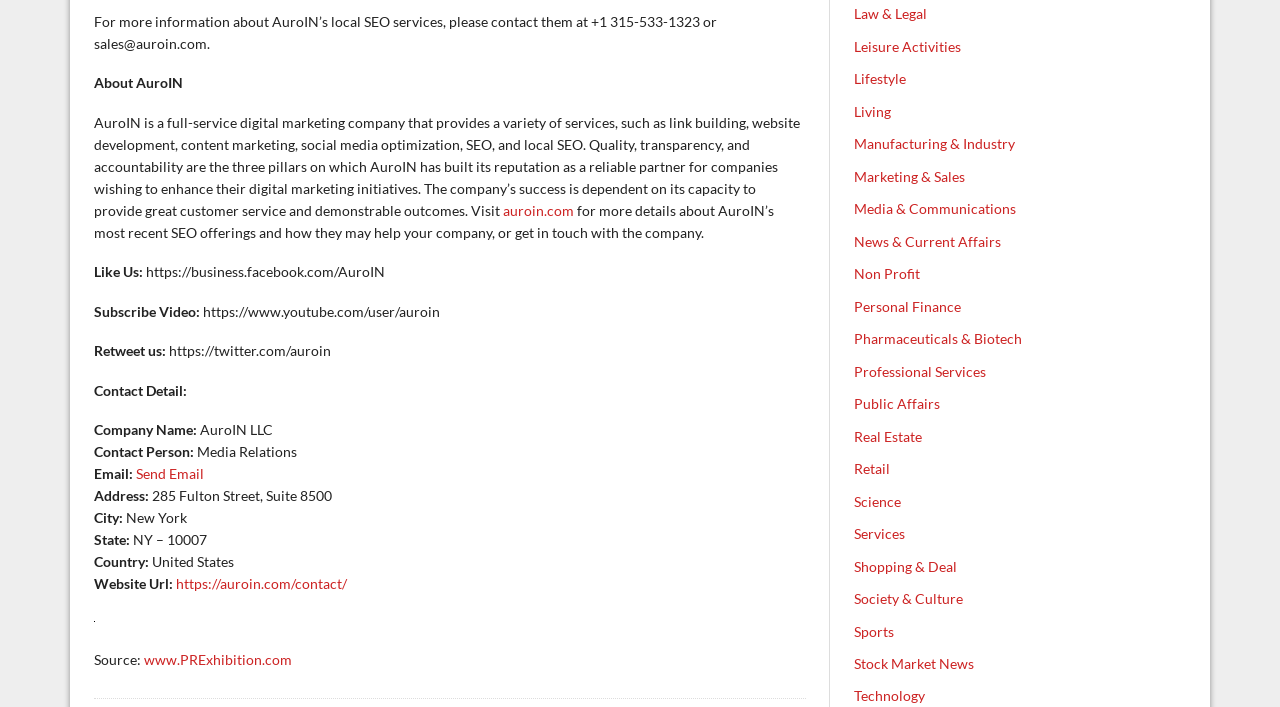Answer the question with a brief word or phrase:
What is the address of AuroIN?

285 Fulton Street, Suite 8500, New York, NY - 10007